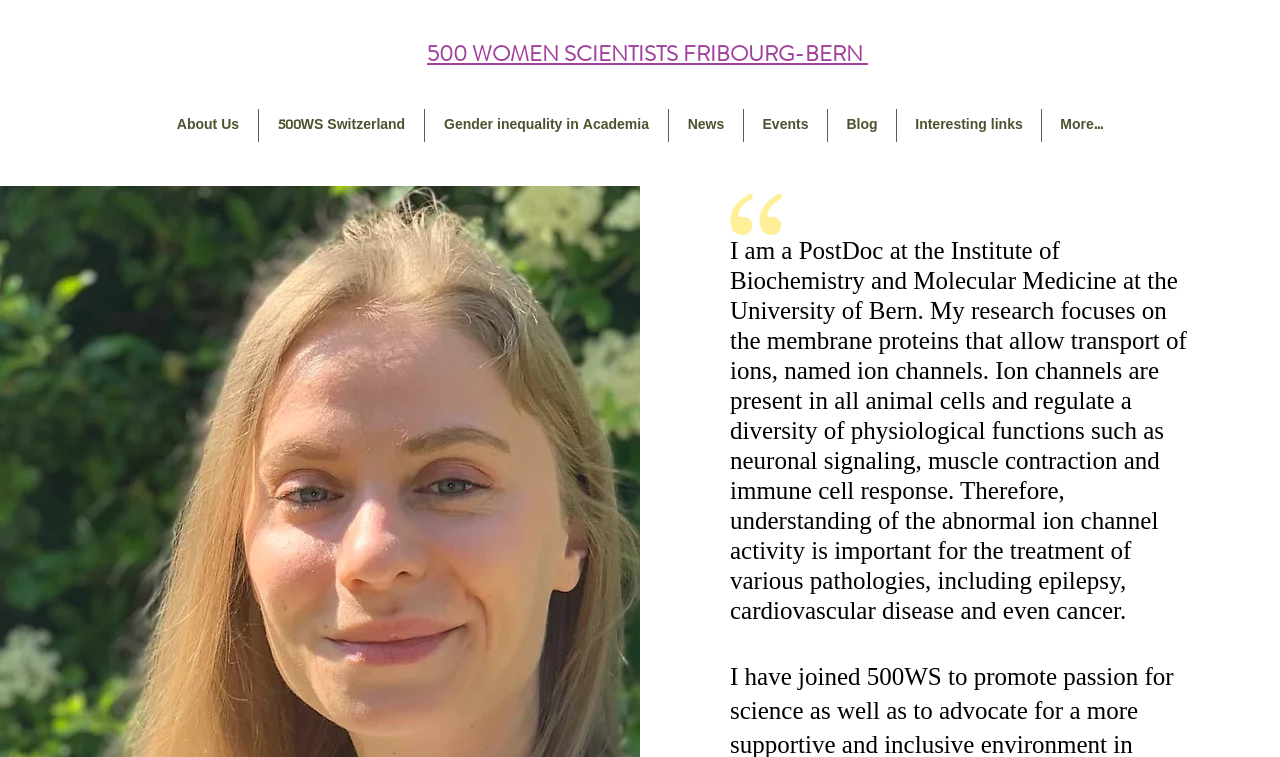Give an extensive and precise description of the webpage.

The webpage is about Oksana Iamshanova, a PostDoc at the Institute of Biochemistry and Molecular Medicine at the University of Bern. At the top of the page, there is a link to "500 WOMEN SCIENTISTS FRIBOURG-BERN" located near the center. Below this link, there is a navigation menu labeled "Site" that spans most of the width of the page. This menu contains several links, including "About Us", "500WS Switzerland", "Gender inequality in Academia", "News", "Events", "Blog", and "Interesting links". These links are arranged horizontally, with "About Us" on the left and "Interesting links" on the right. 

To the right of the navigation menu, there is a "More..." option. Below the navigation menu, there is a block of text that describes Oksana Iamshanova's research, which focuses on ion channels and their role in various physiological functions. This text is located near the center of the page and takes up most of the vertical space.